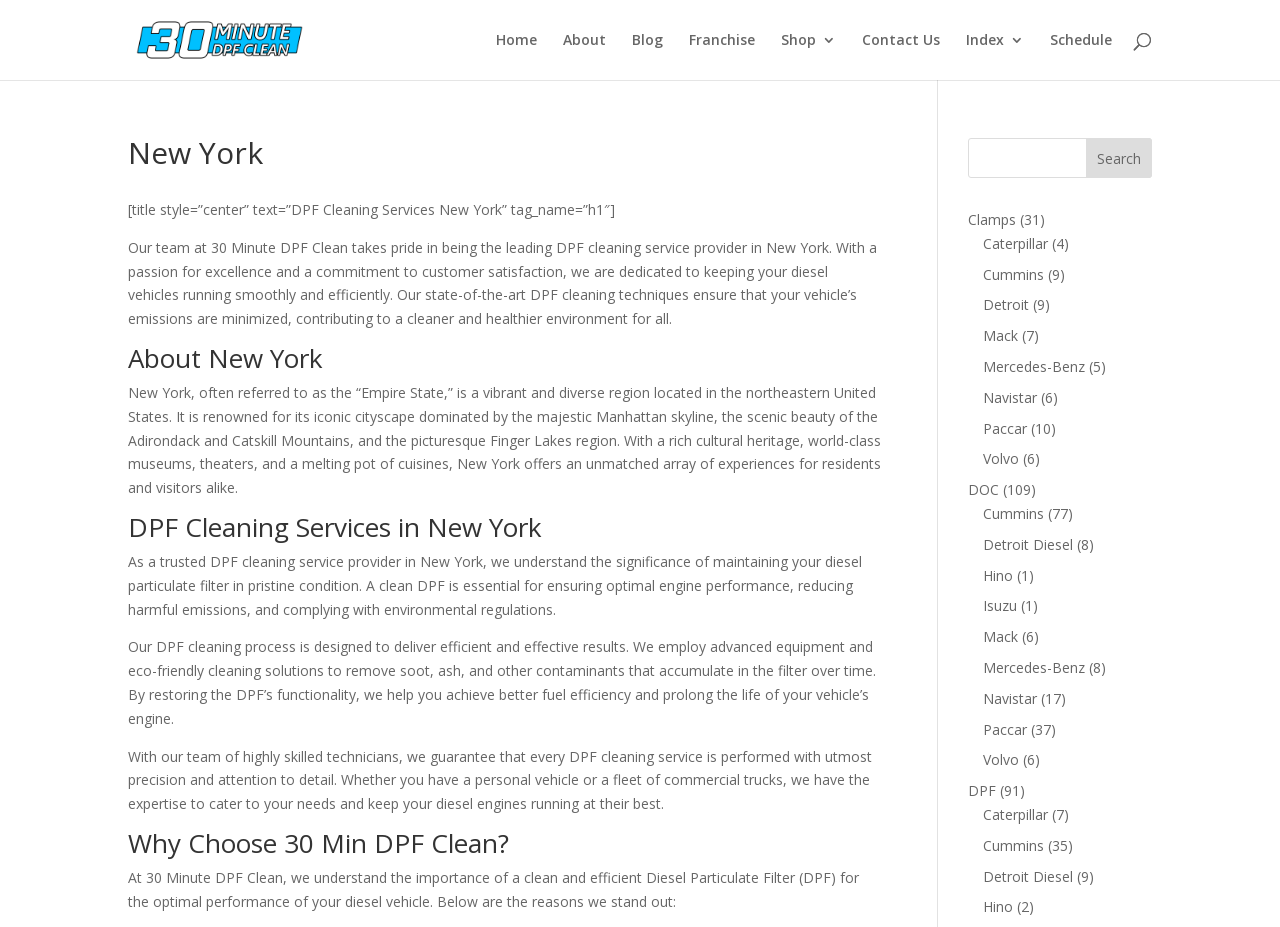What is the region where the DPF cleaning service is provided?
Please respond to the question with a detailed and thorough explanation.

The region is mentioned in the heading 'New York' and also in the paragraph under the heading 'About New York', which describes the region's cultural heritage and scenic beauty.